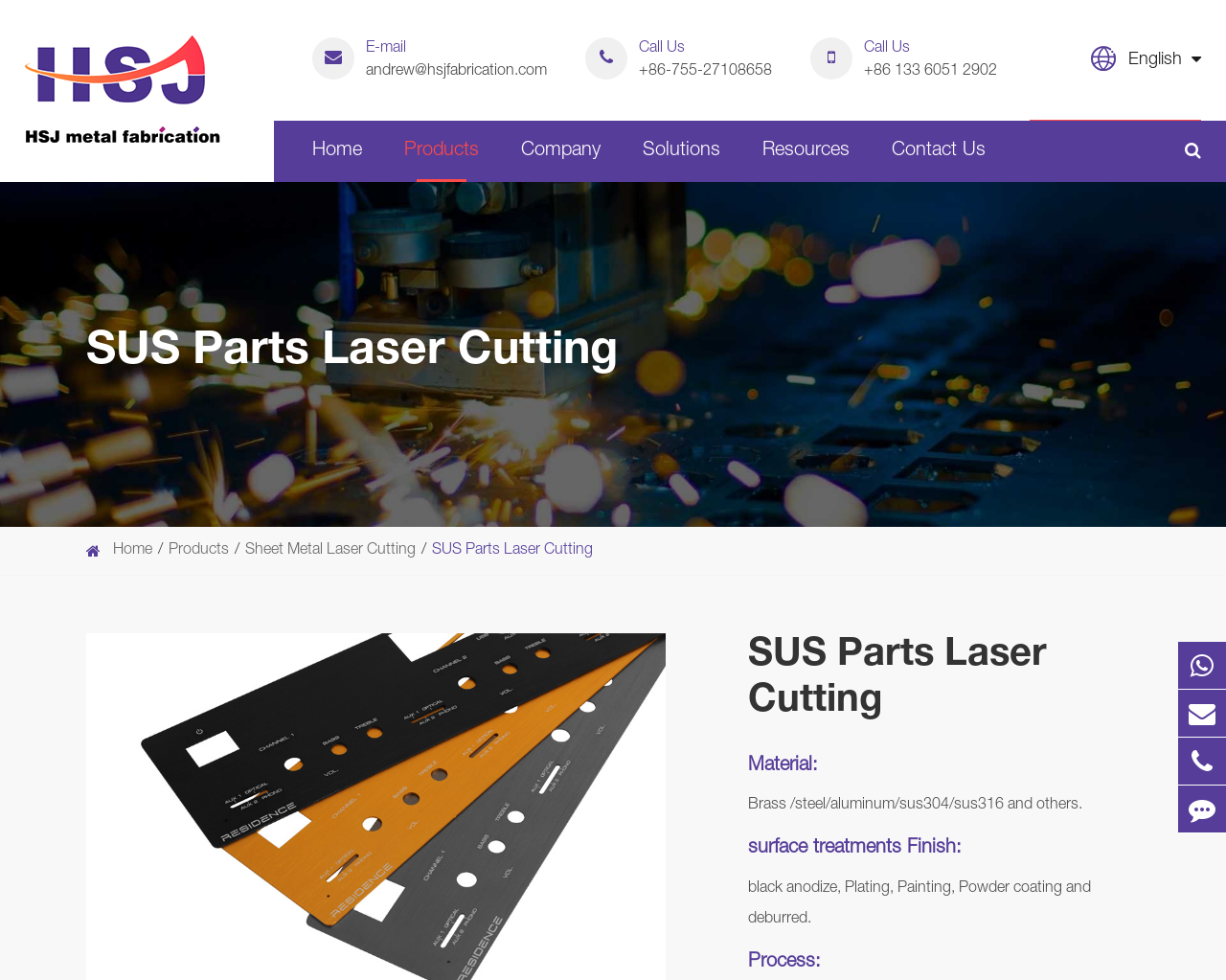Provide a one-word or one-phrase answer to the question:
What is the material used for laser cutting?

Brass /steel/aluminum/sus304/sus316 and others